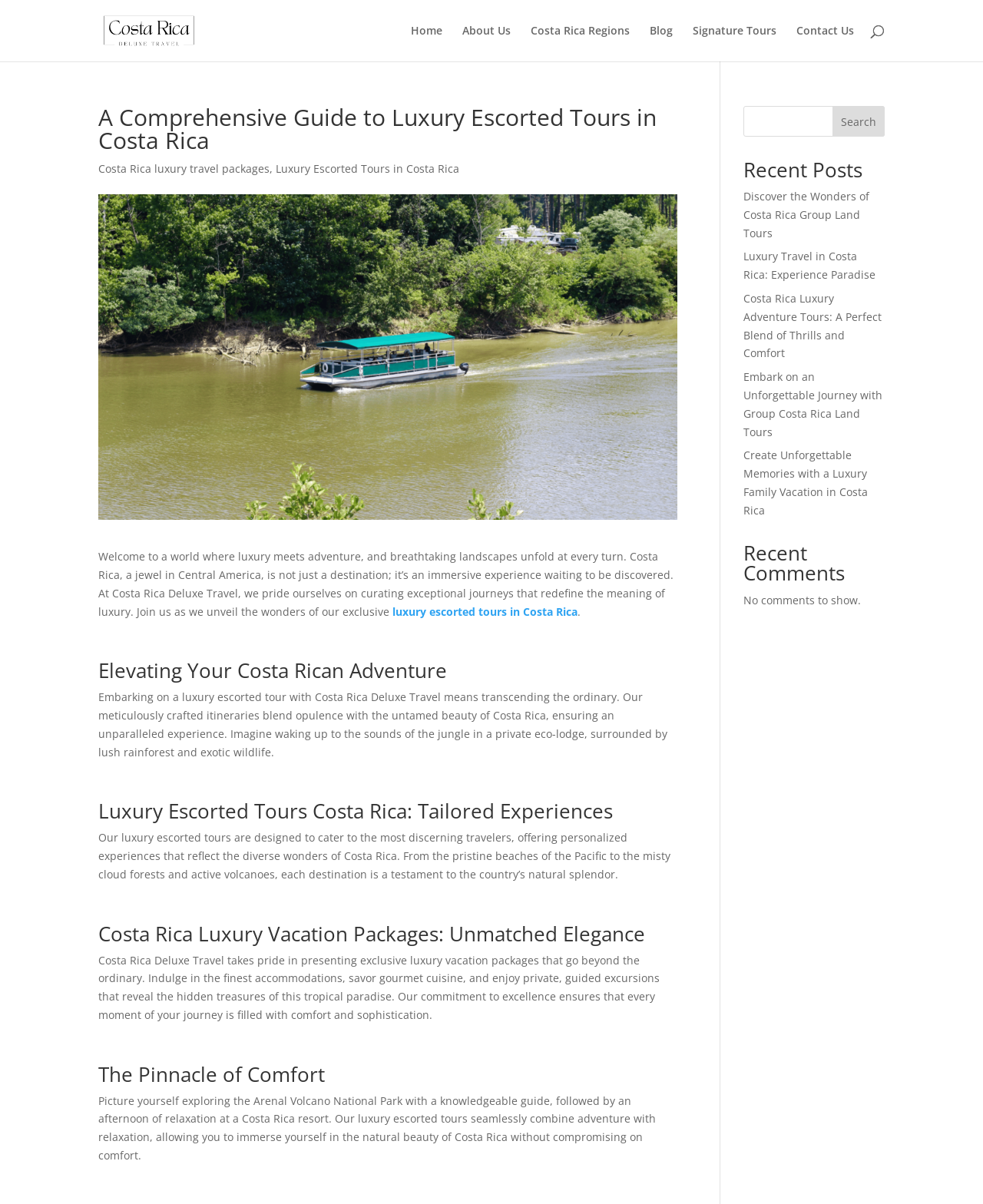Analyze the image and provide a detailed answer to the question: What type of tours does Costa Rica Deluxe Travel offer?

Based on the webpage content, specifically the heading 'A Comprehensive Guide to Luxury Escorted Tours in Costa Rica' and the text 'We pride ourselves on curating exceptional journeys that redefine the meaning of luxury.', it can be inferred that Costa Rica Deluxe Travel offers luxury escorted tours.